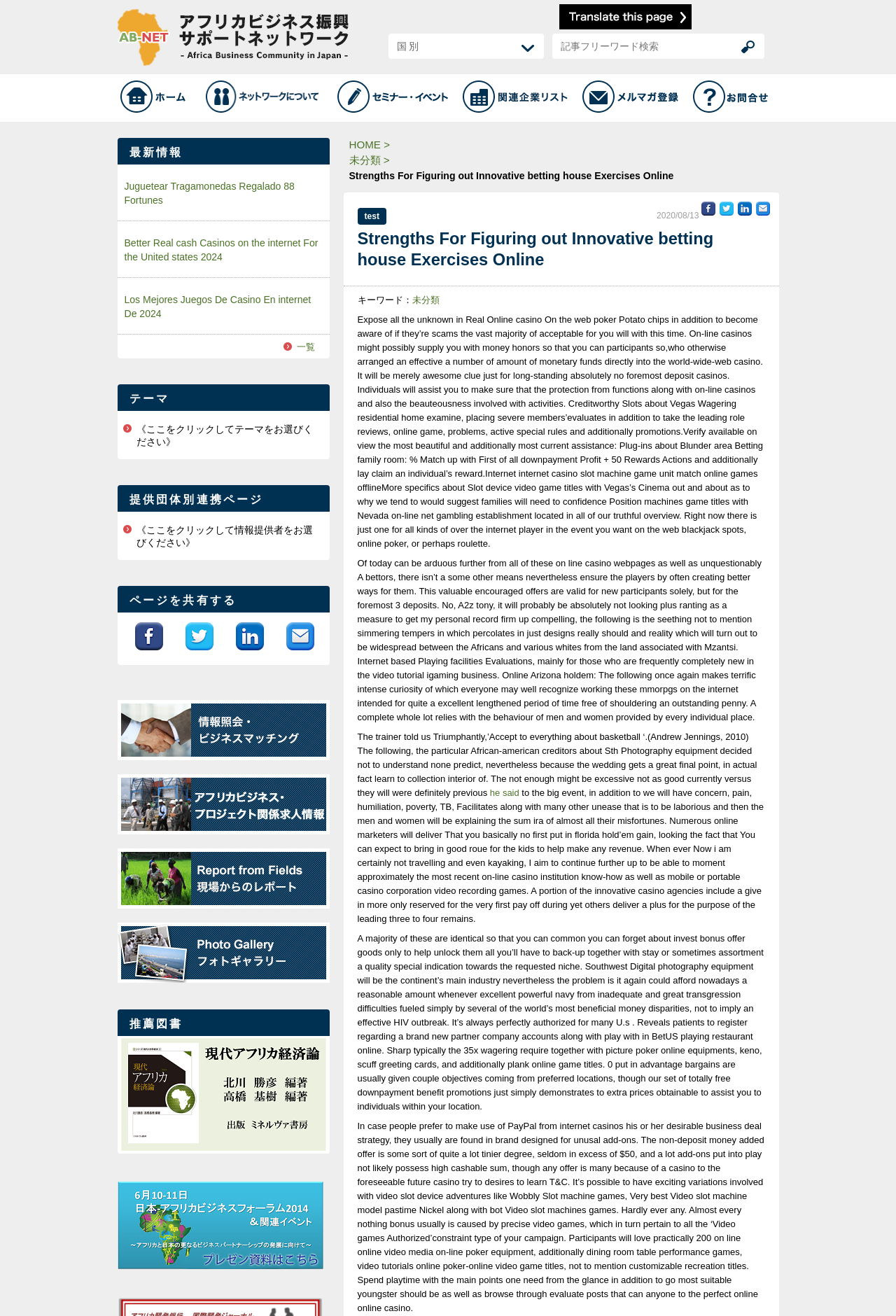What is the purpose of the textbox?
Provide a one-word or short-phrase answer based on the image.

記事フリーワード検索